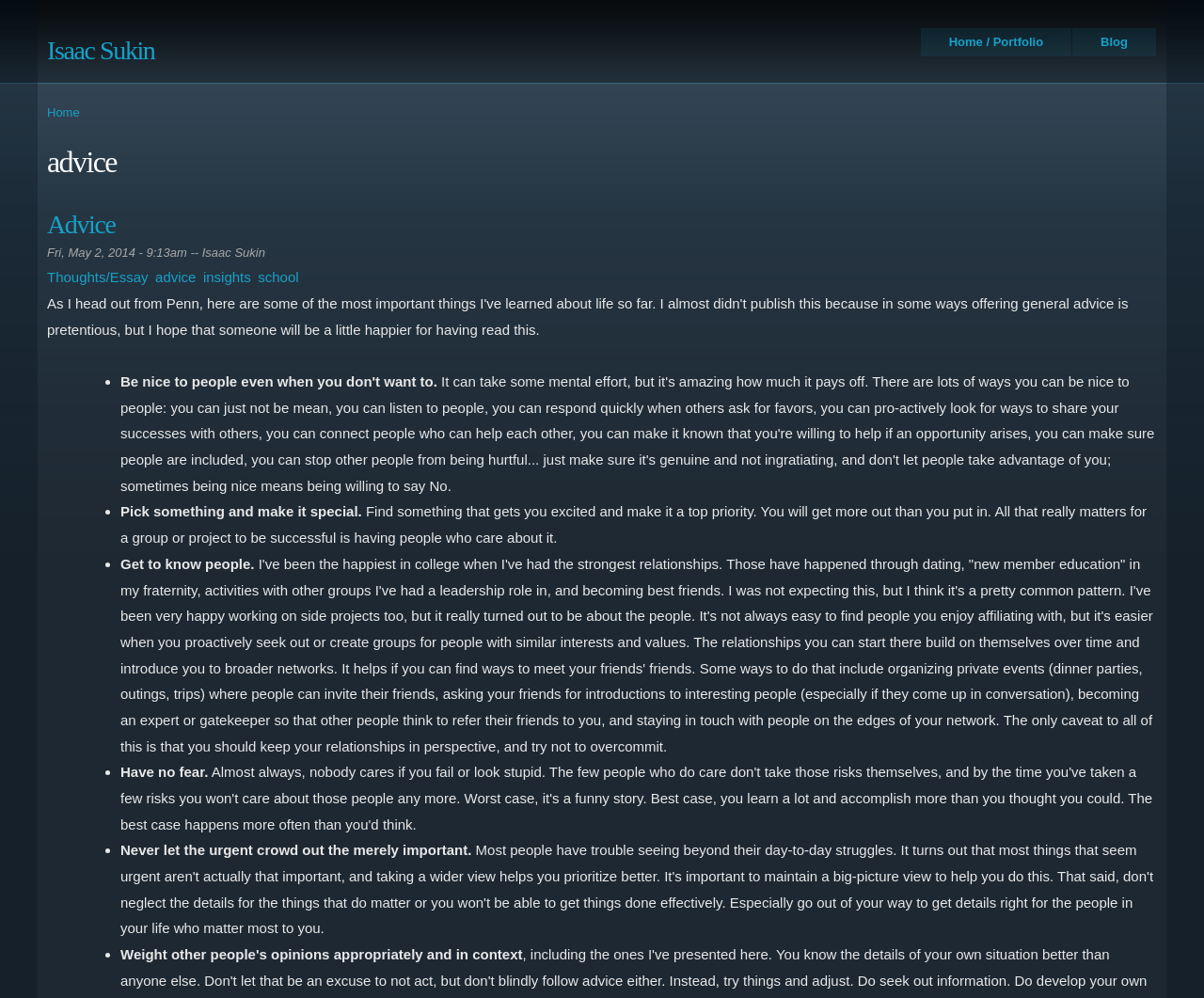Can you show the bounding box coordinates of the region to click on to complete the task described in the instruction: "Learn about insights"?

[0.169, 0.27, 0.208, 0.286]